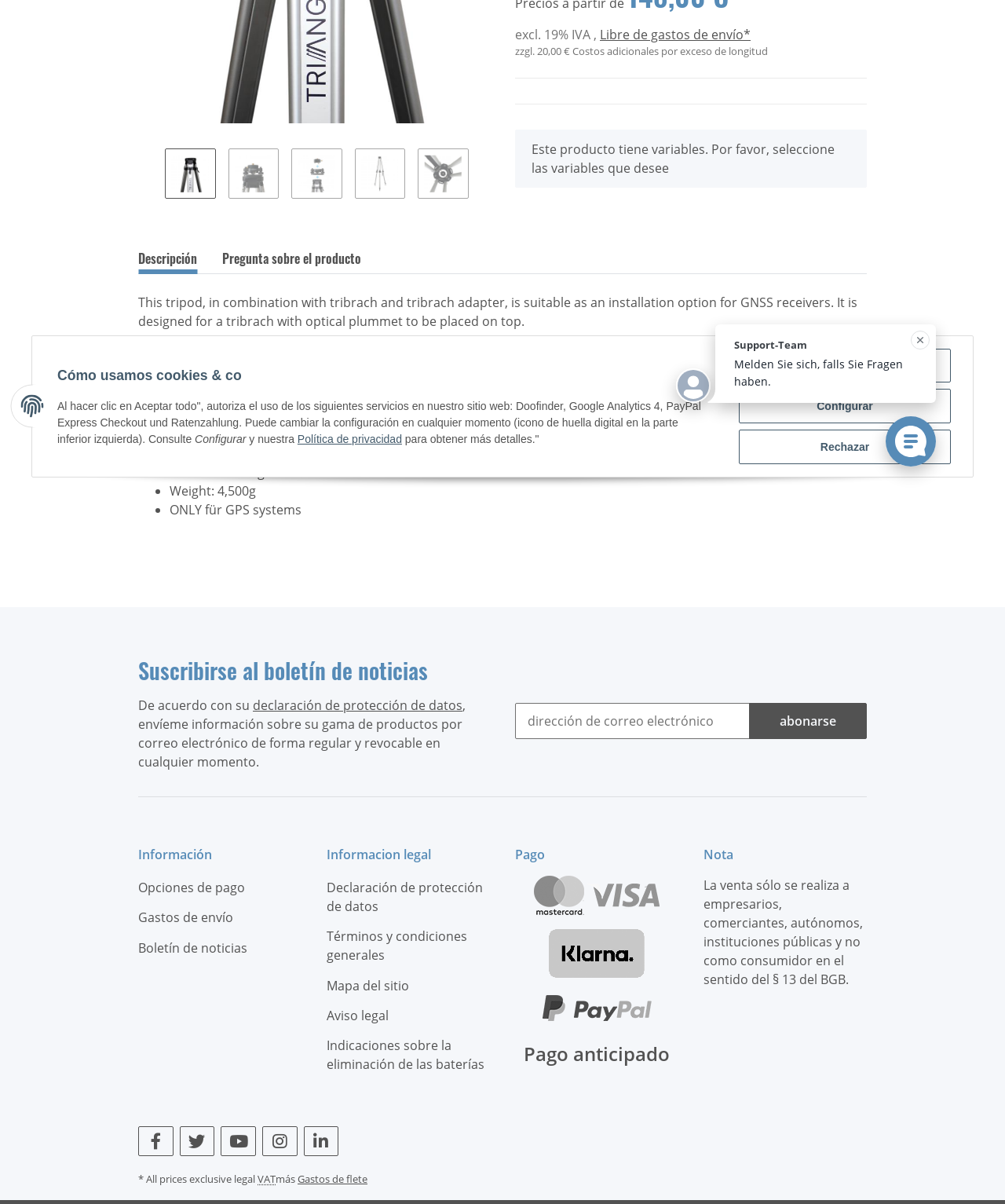Provide the bounding box coordinates in the format (top-left x, top-left y, bottom-right x, bottom-right y). All values are floating point numbers between 0 and 1. Determine the bounding box coordinate of the UI element described as: Aceptar todo

[0.735, 0.289, 0.946, 0.318]